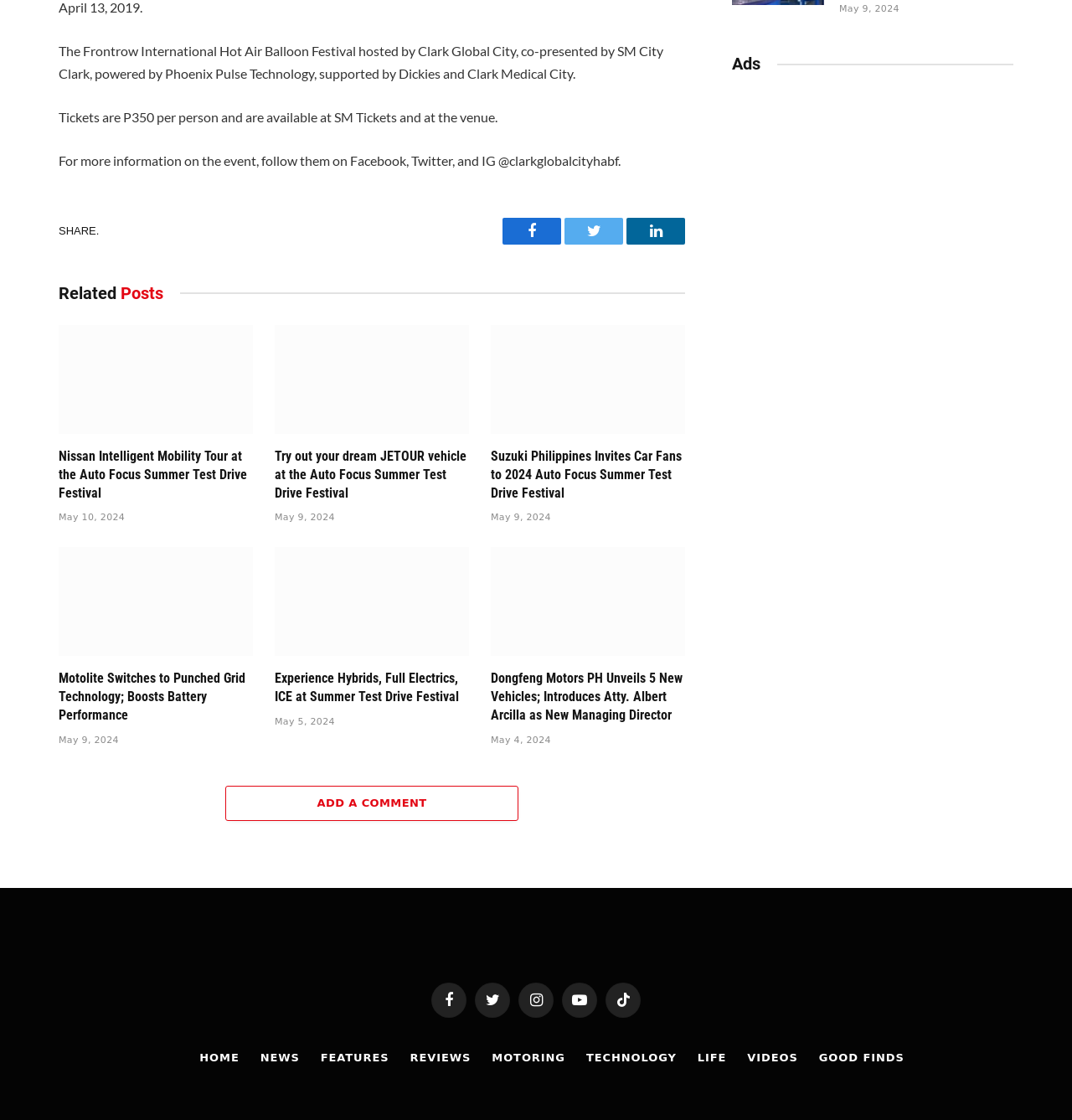Look at the image and write a detailed answer to the question: 
How many related posts are there?

The answer can be found by counting the number of article elements, which are 5 in total.